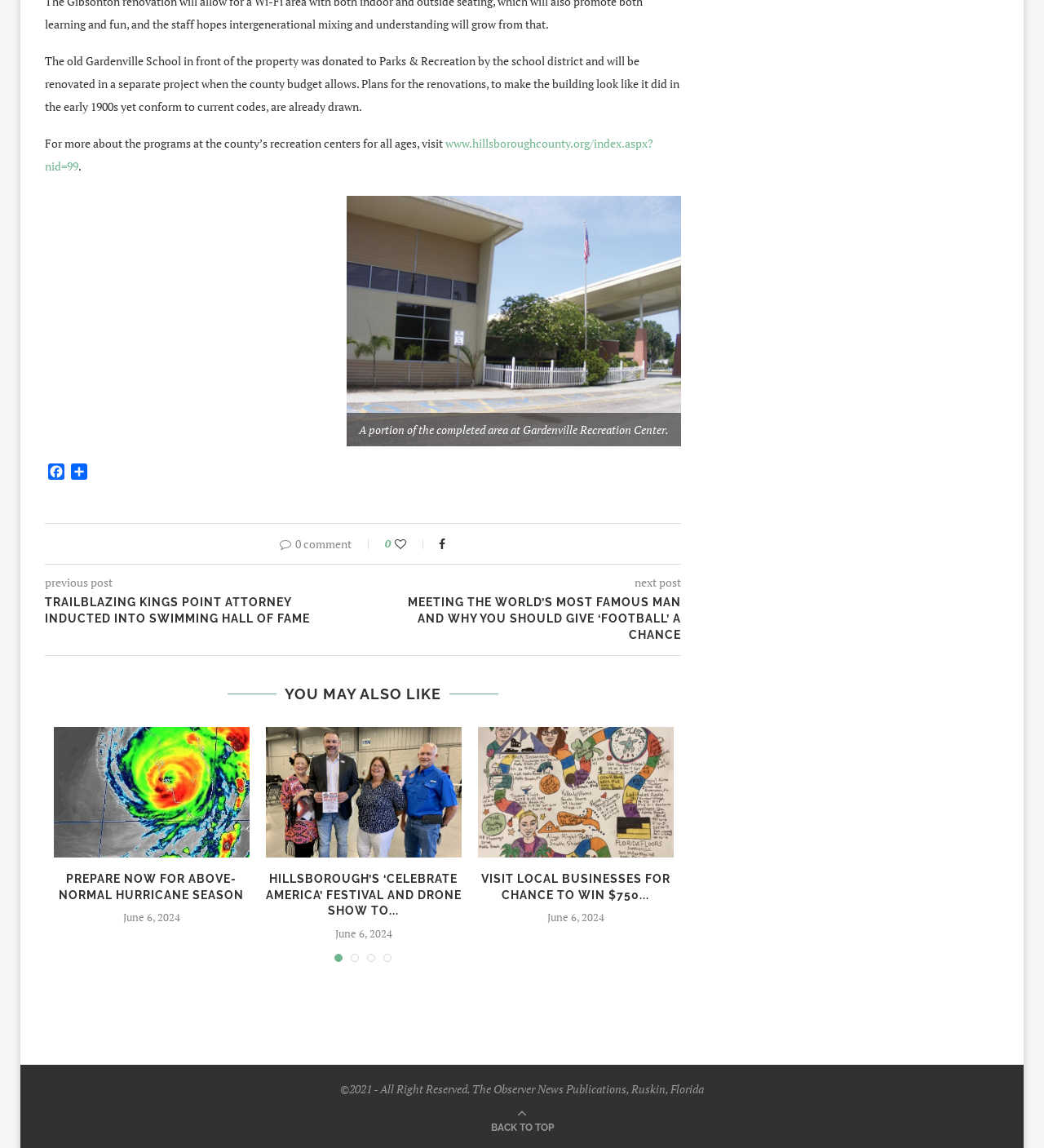Refer to the image and offer a detailed explanation in response to the question: What is the topic of the first article?

The first article is about the Gardenville Recreation Center, which is evident from the text 'A portion of the completed area at Gardenville Recreation Center.' and the image description 'A portion of the completed area at Gardenville Recreation Center.'